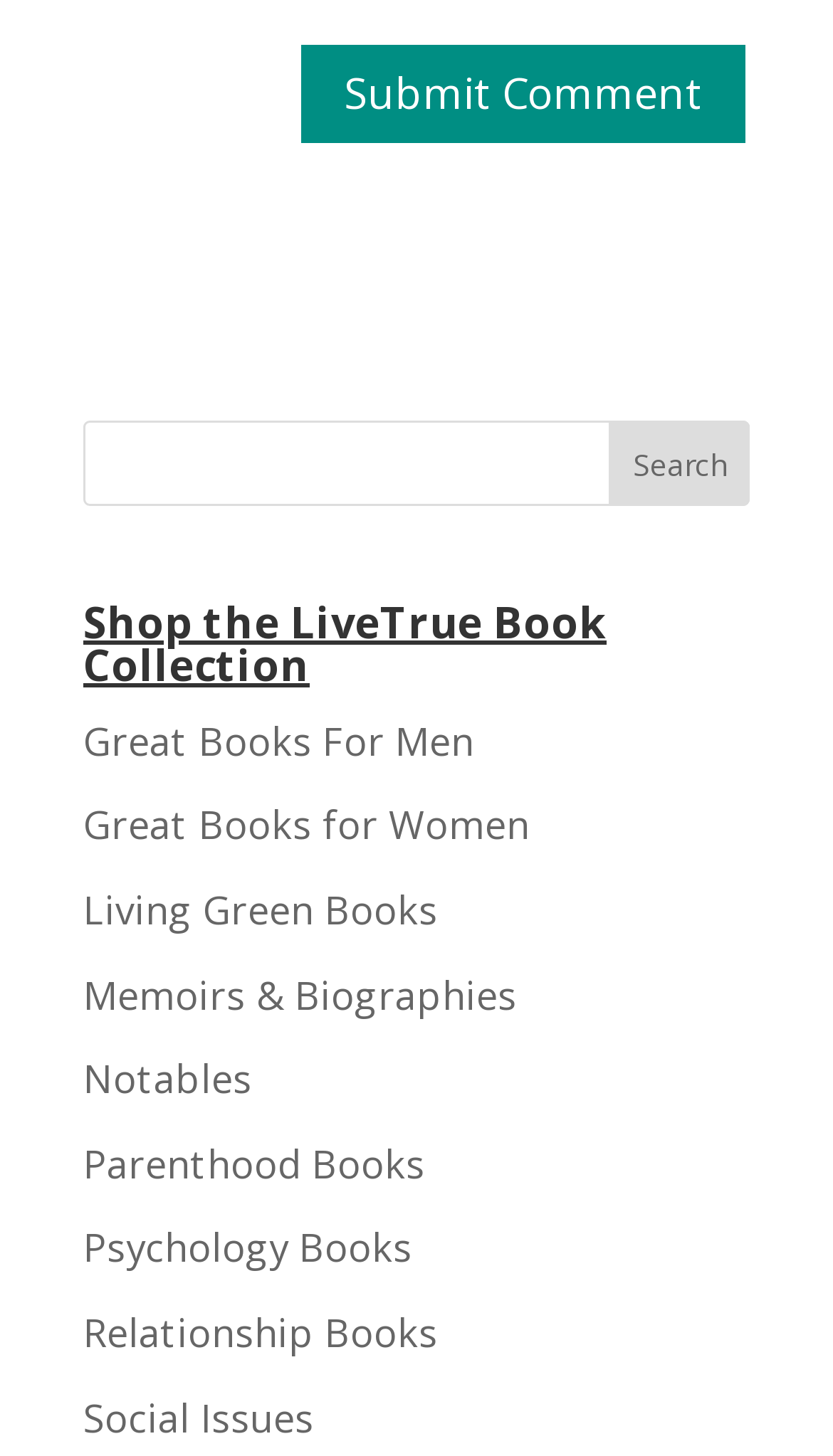Find the bounding box coordinates of the clickable area required to complete the following action: "View Psychology Books".

[0.1, 0.839, 0.495, 0.874]